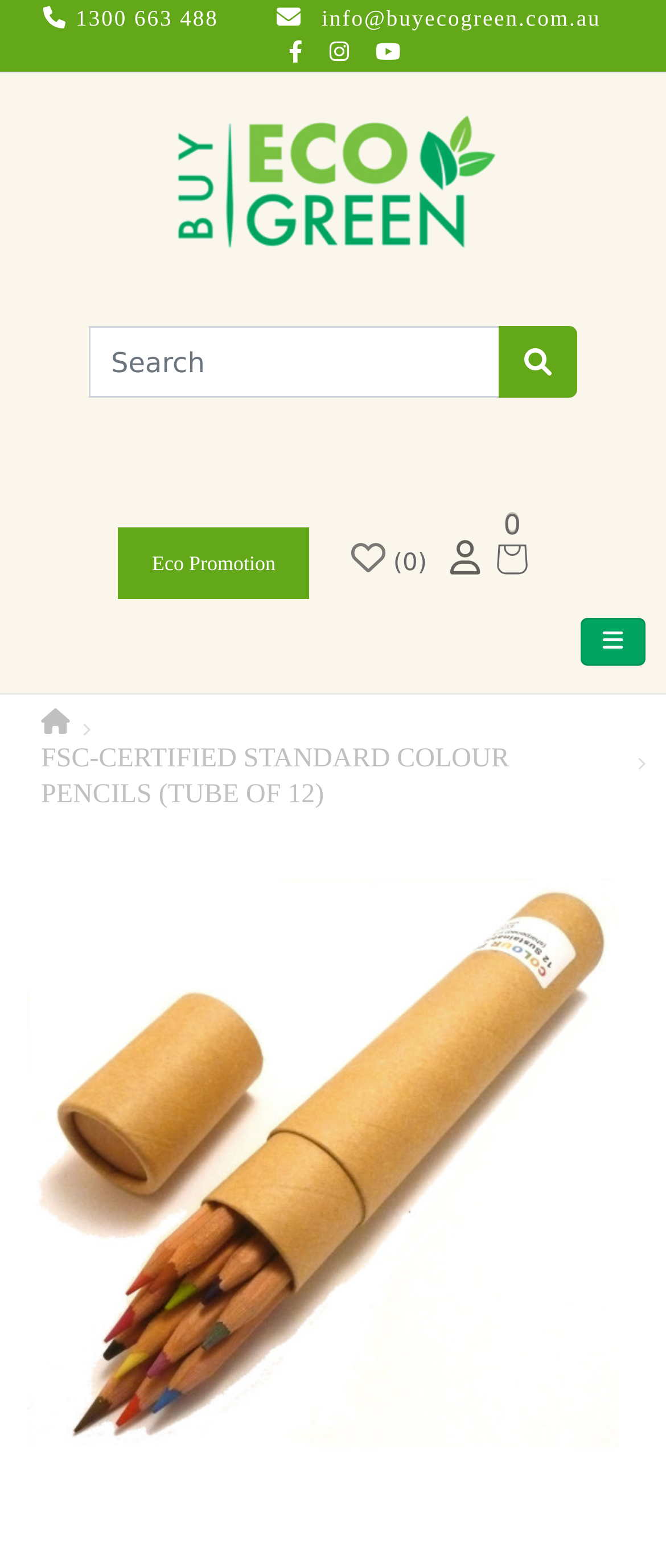Show the bounding box coordinates of the region that should be clicked to follow the instruction: "Call the customer service."

[0.114, 0.003, 0.328, 0.02]